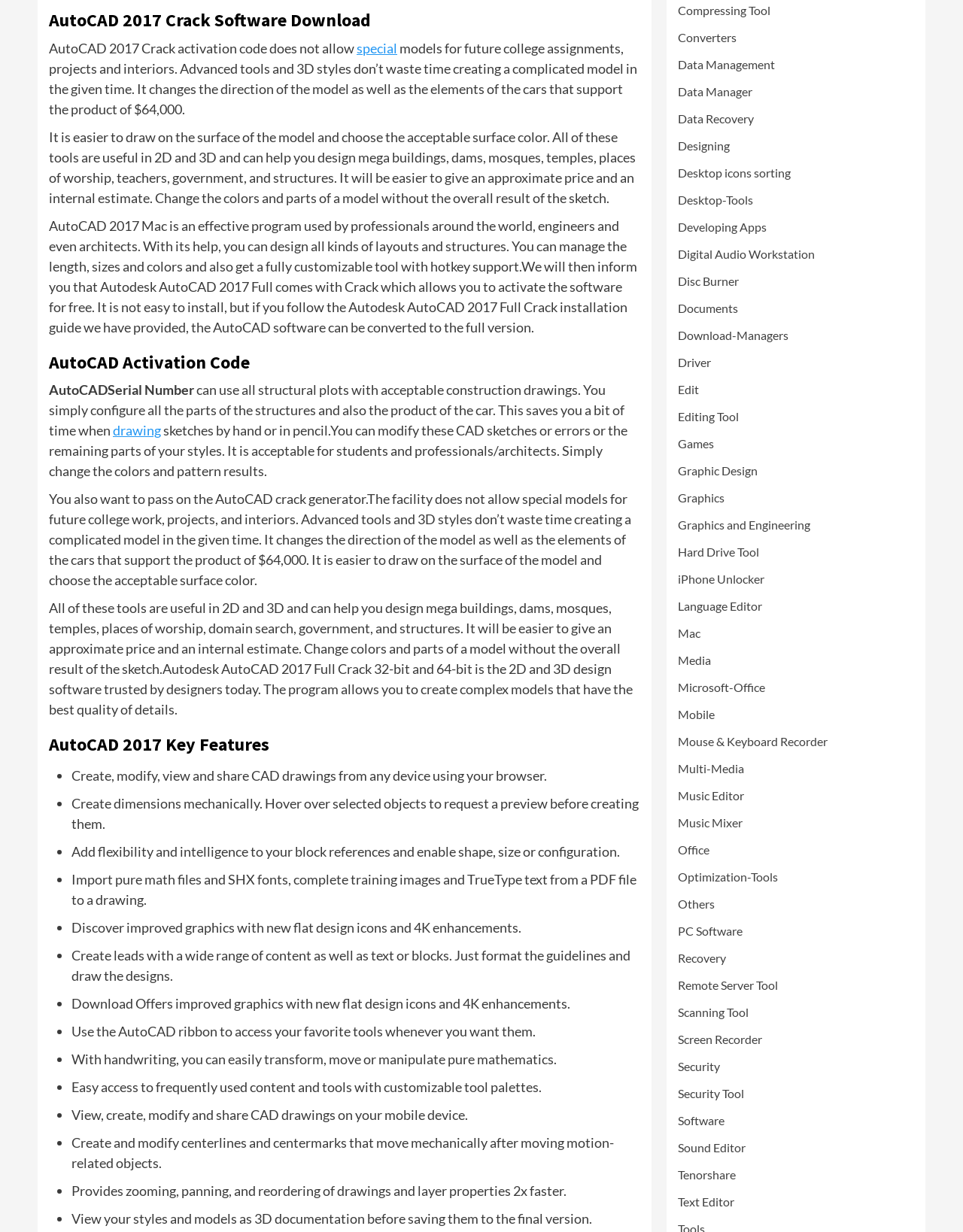Find the bounding box coordinates for the area you need to click to carry out the instruction: "Click on 'Compressing Tool'". The coordinates should be four float numbers between 0 and 1, indicated as [left, top, right, bottom].

[0.704, 0.001, 0.8, 0.022]